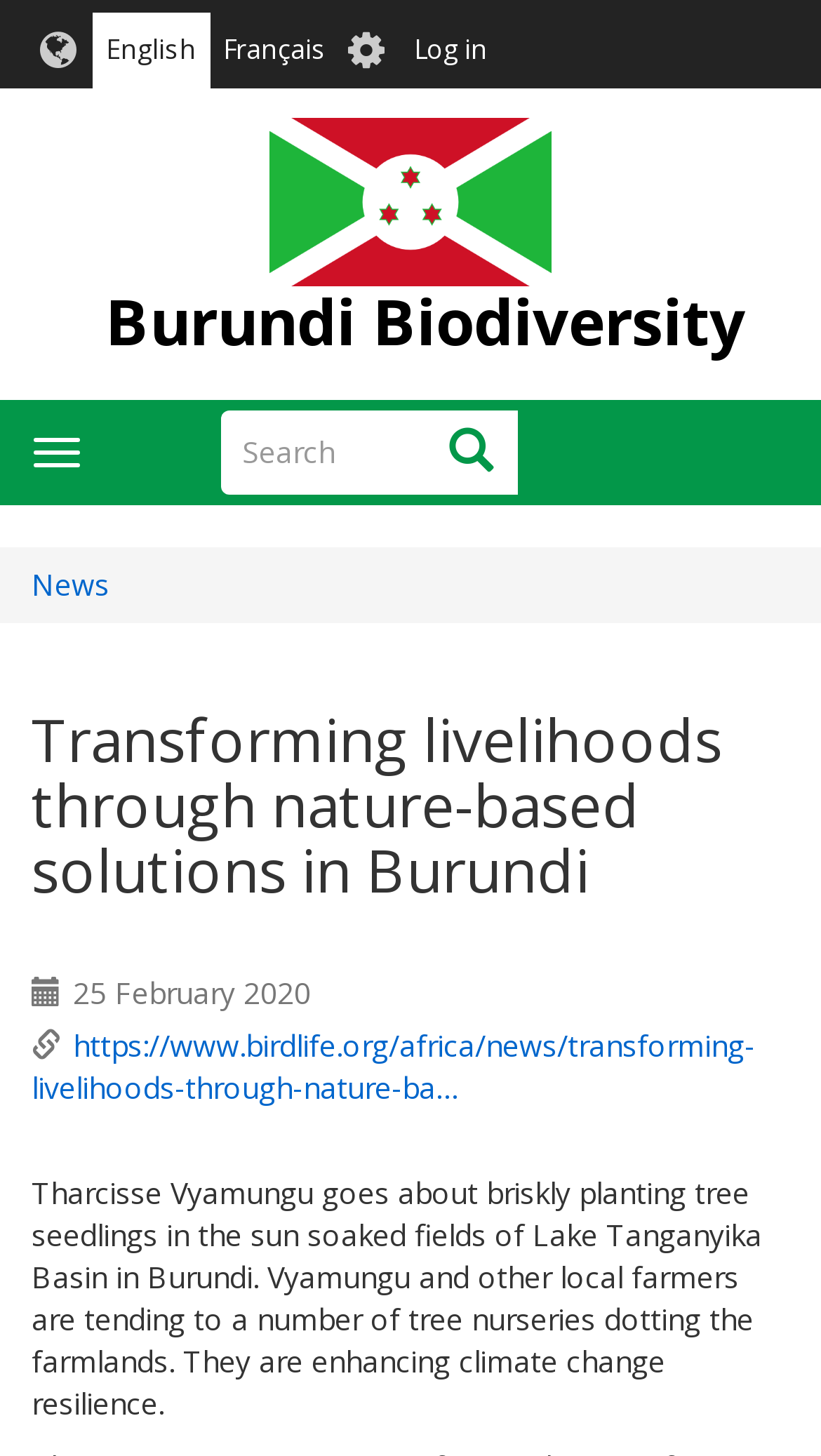Locate the heading on the webpage and return its text.

Transforming livelihoods through nature-based solutions in Burundi